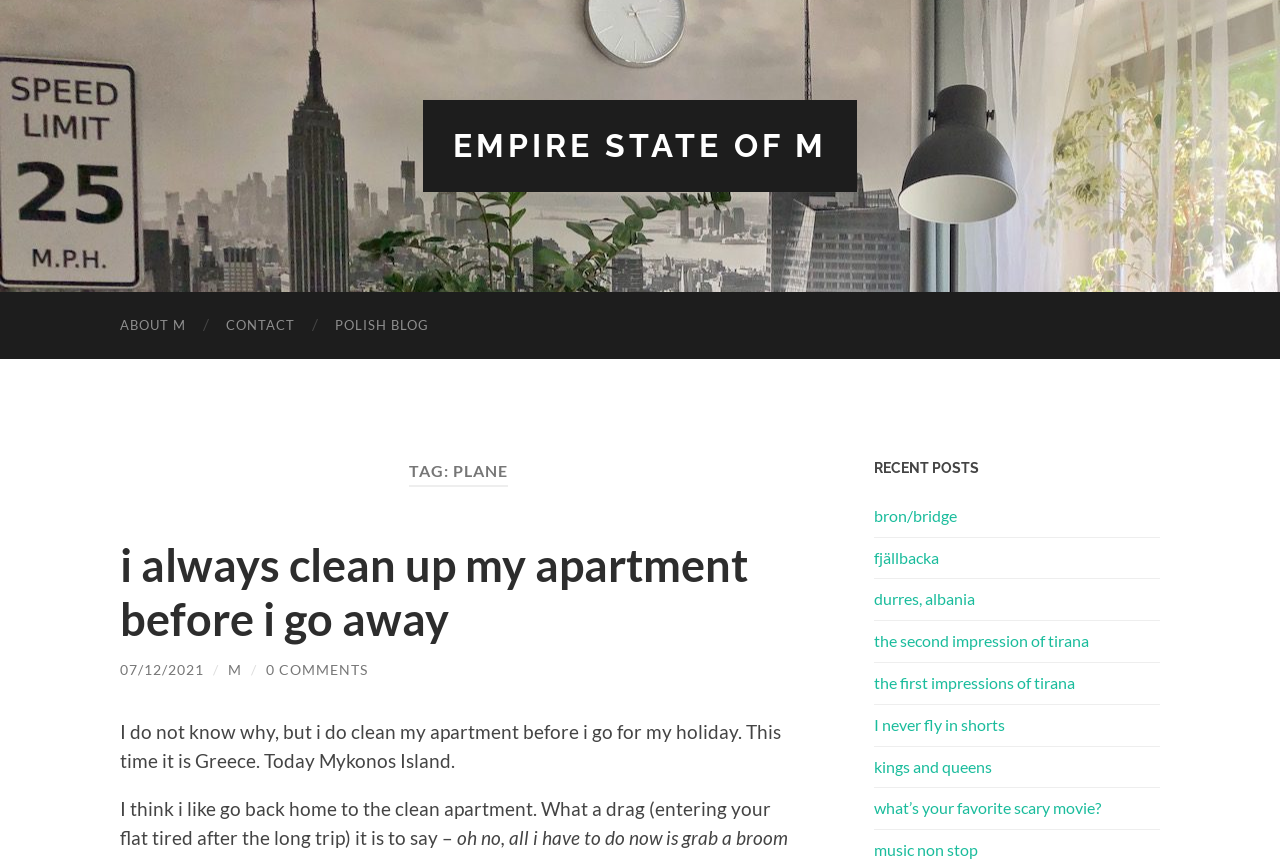Answer the question briefly using a single word or phrase: 
What is the category of the blog post 'i always clean up my apartment before i go away'?

PLANE